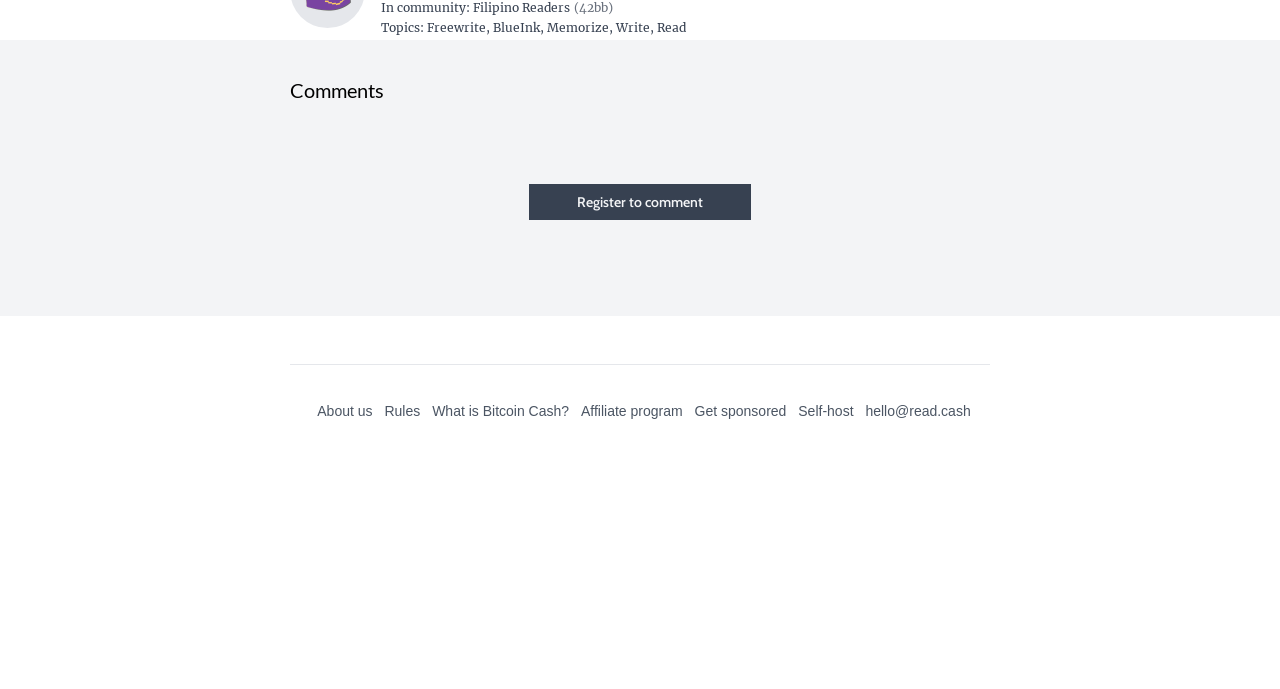What is the last topic listed?
Using the picture, provide a one-word or short phrase answer.

Read